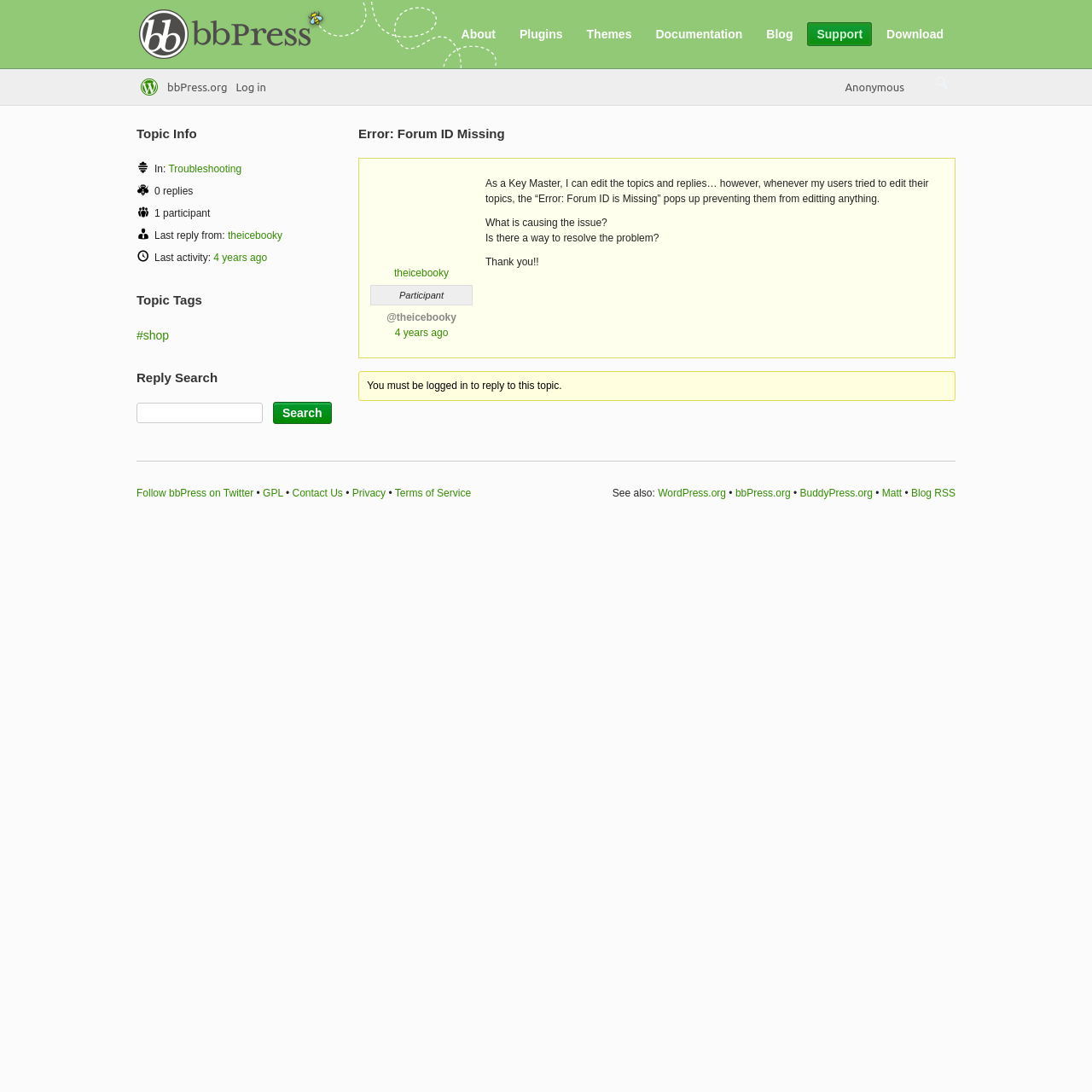Offer an extensive depiction of the webpage and its key elements.

This webpage appears to be a forum discussion page, specifically a topic page on bbPress.org. At the top, there are seven navigation links: "About", "Plugins", "Themes", "Documentation", "Blog", "Support", and "Download". Below these links, there is a prominent heading "Error: Forum ID Missing" followed by a link to "bbPress.org".

The main content of the page is a discussion topic, which includes a post from a user "theicebooky" who is a "Participant" and has posted a question about an error message they are experiencing. The post is dated "4 years ago" and has no replies. Below the post, there are several static text elements, including "What is causing the issue?" and "Is there a way to resolve the problem?".

To the right of the post, there is a section labeled "Topic Info" which displays information about the topic, including the category "Troubleshooting", the number of replies (0), the number of participants (1), and the last reply date. Below this section, there is a "Topic Tags" section with a single tag "#shop".

Further down the page, there is a search bar labeled "Reply Search" with a textbox and a "Search" button. Below the search bar, there is a section labeled "See also:" with several links to related websites, including WordPress.org, bbPress.org, and BuddyPress.org.

At the bottom of the page, there are several links to additional resources, including a link to follow bbPress on Twitter, a link to the GPL license, and links to Contact Us, Privacy, and Terms of Service pages. There are also two menus, one with a login option and another with a search option.